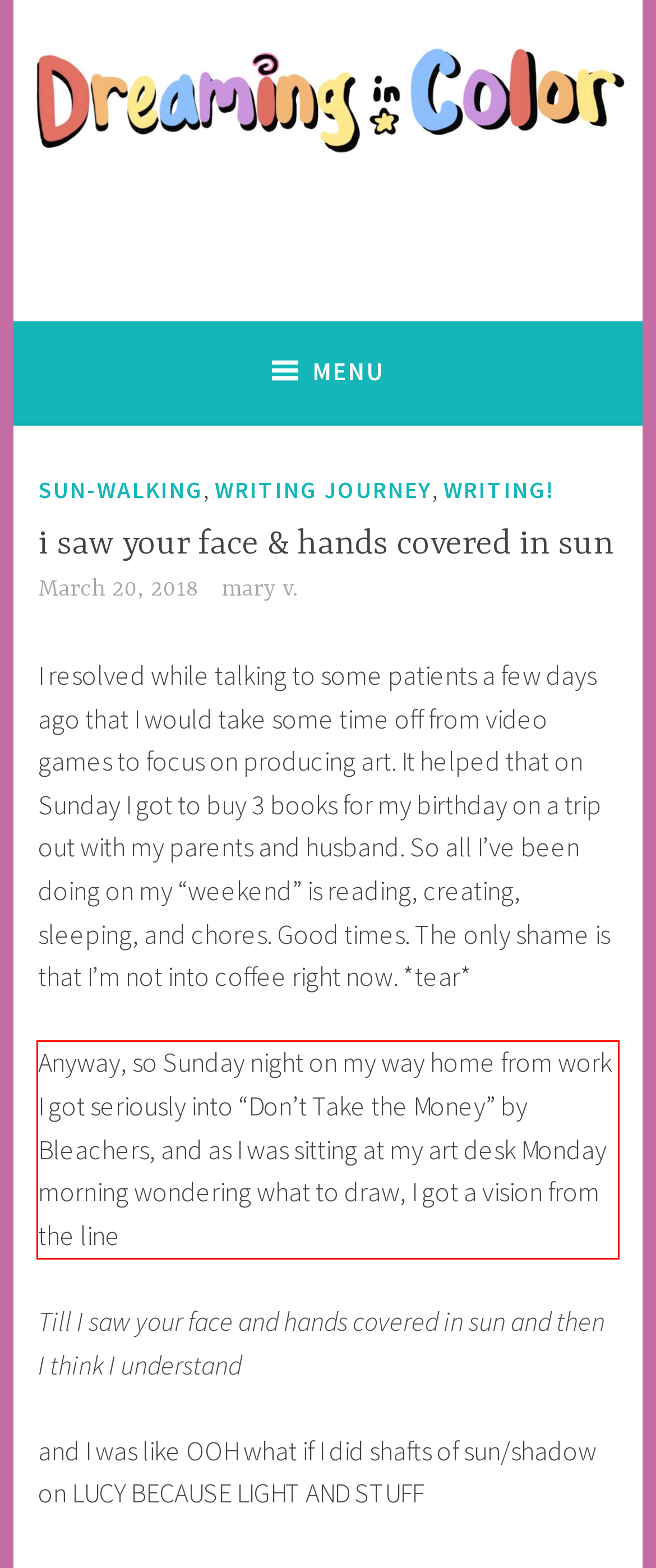Examine the webpage screenshot, find the red bounding box, and extract the text content within this marked area.

Anyway, so Sunday night on my way home from work I got seriously into “Don’t Take the Money” by Bleachers, and as I was sitting at my art desk Monday morning wondering what to draw, I got a vision from the line